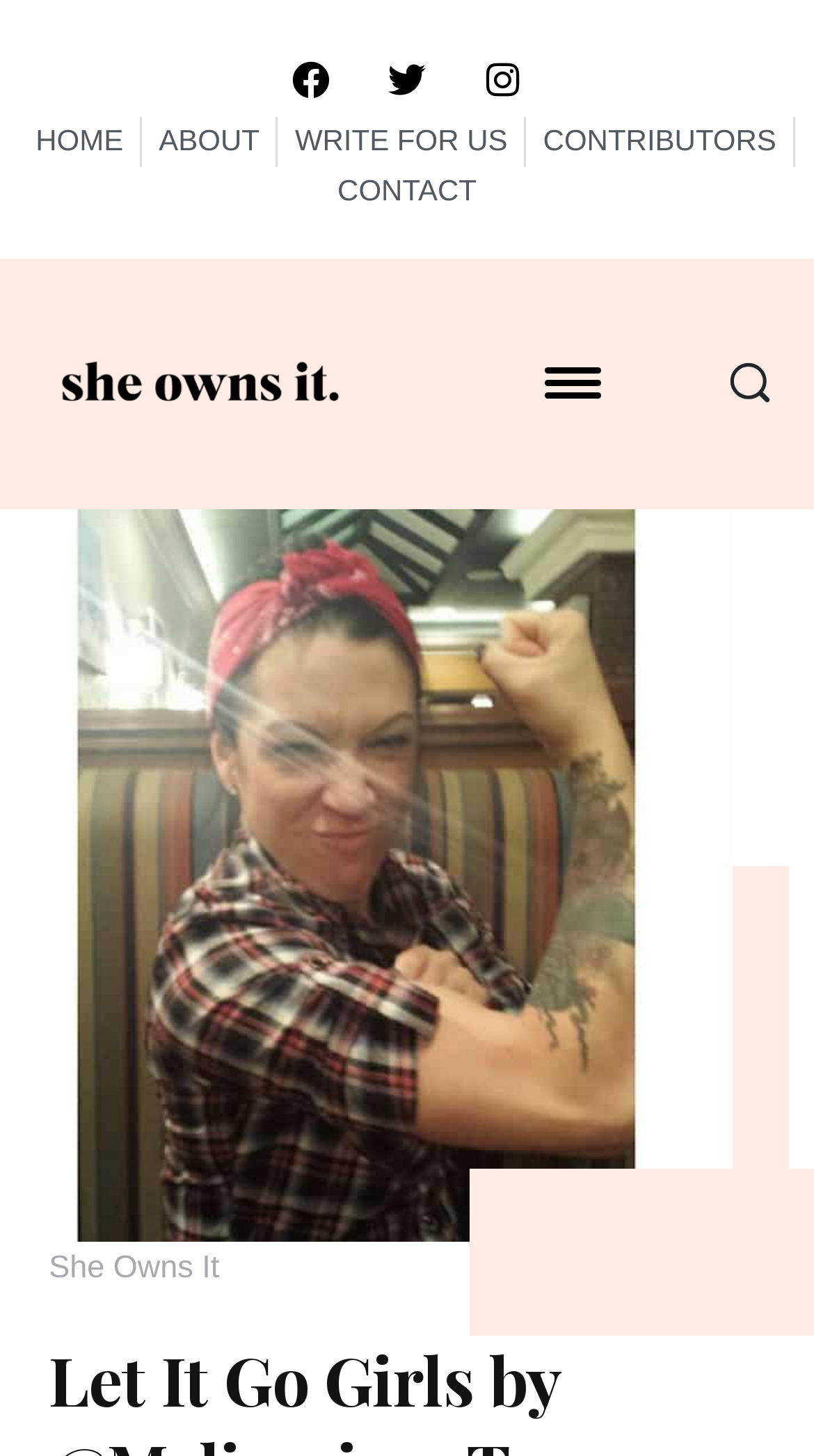Pinpoint the bounding box coordinates of the element that must be clicked to accomplish the following instruction: "Go to HOME page". The coordinates should be in the format of four float numbers between 0 and 1, i.e., [left, top, right, bottom].

[0.044, 0.08, 0.151, 0.114]